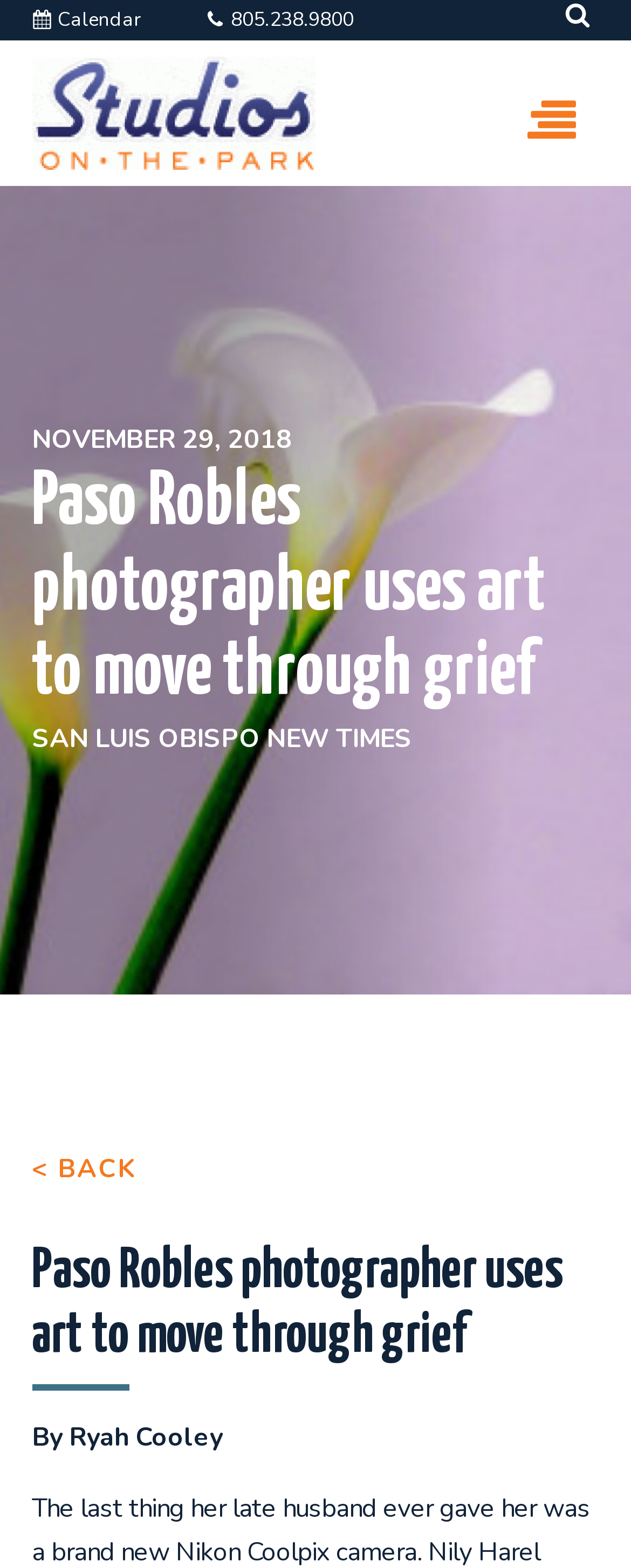Provide a one-word or one-phrase answer to the question:
What is the date of the article?

NOVEMBER 29, 2018